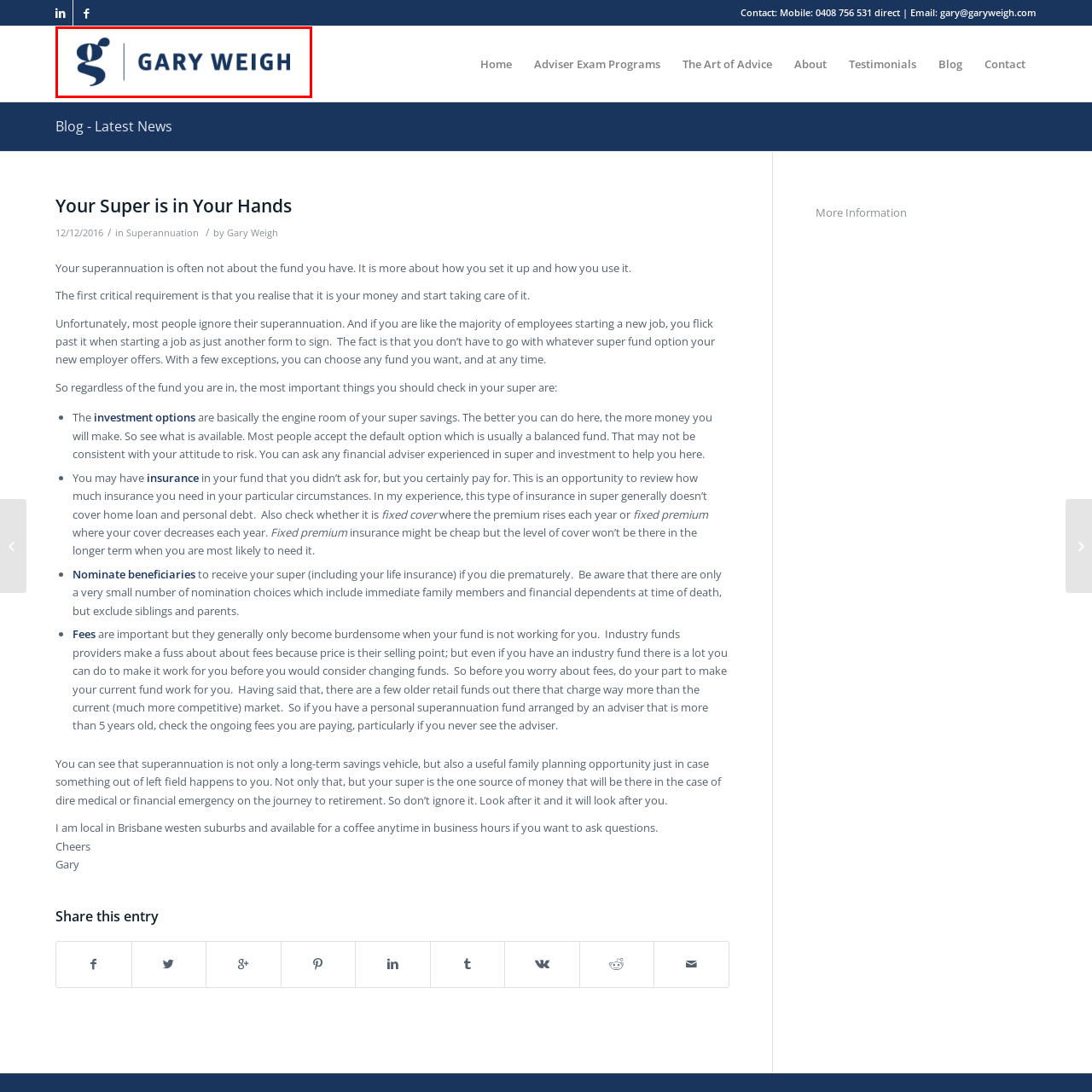Generate a detailed caption for the picture that is marked by the red rectangle.

The image features the professional logo of Gary Weigh, prominently displaying the stylized letter "g" intertwined with a smooth, flowing design. The logo is accompanied by the name "GARY WEIGH," highlighted in bold, dark blue typography. This branding represents Gary Weigh's focus on superannuation and financial advice, symbolizing a commitment to helping individuals manage their retirement savings effectively. The overall design conveys a sense of professionalism and approachability, aligning with Gary's vision of providing accessible financial guidance.